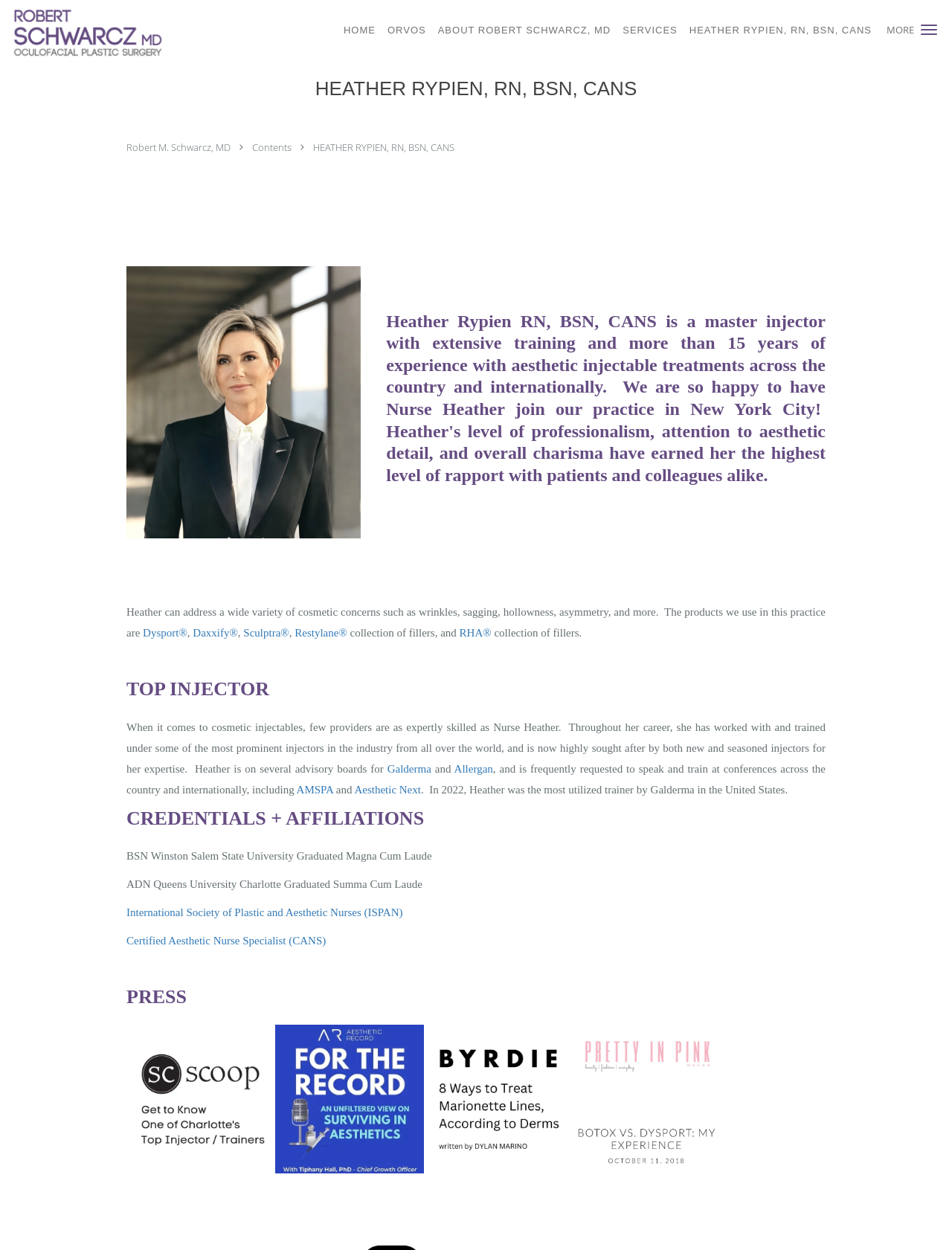Please identify the bounding box coordinates of the area that needs to be clicked to fulfill the following instruction: "Click the 'HOME' link."

[0.355, 0.0, 0.401, 0.048]